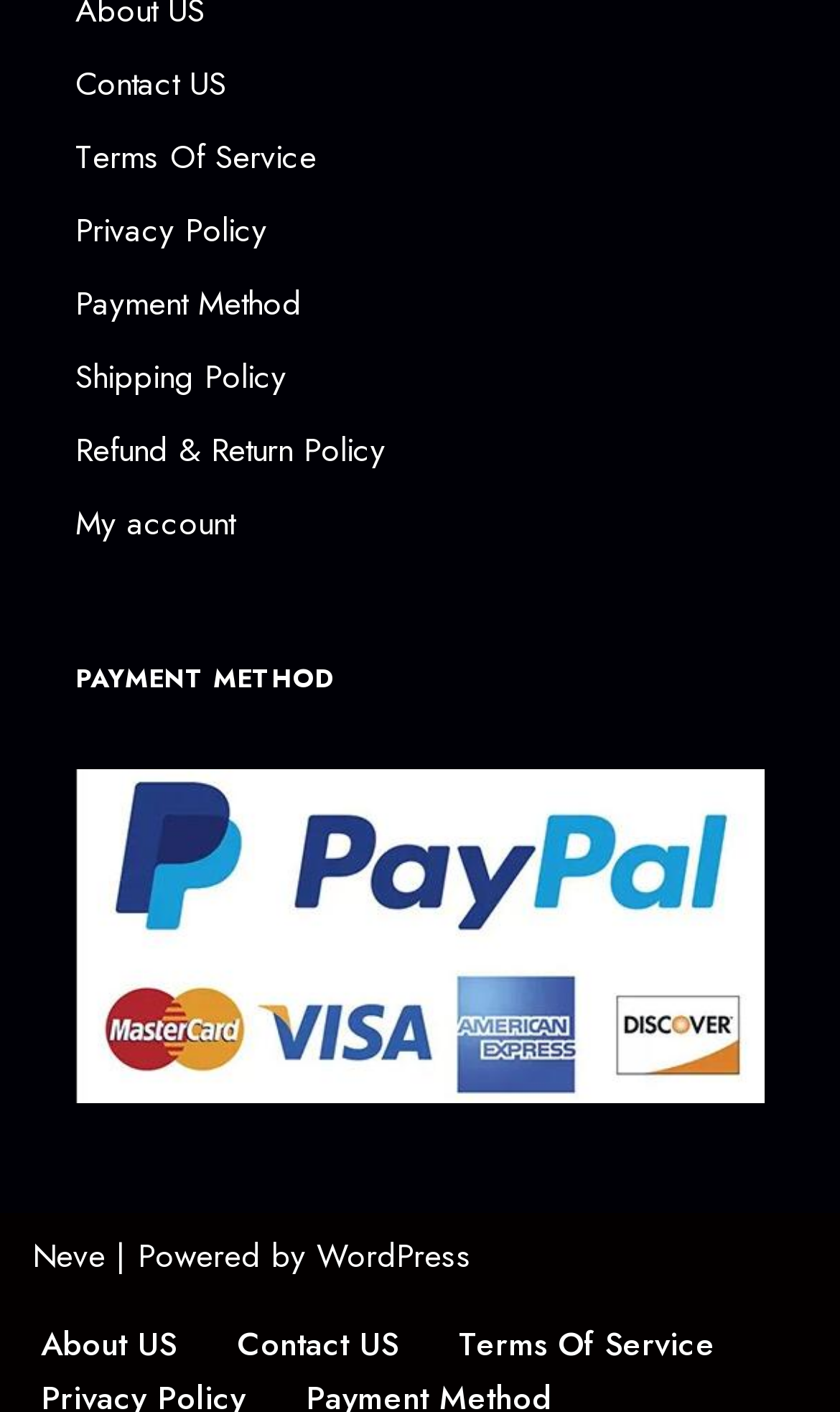Identify the bounding box coordinates of the region that needs to be clicked to carry out this instruction: "Access my account". Provide these coordinates as four float numbers ranging from 0 to 1, i.e., [left, top, right, bottom].

[0.09, 0.354, 0.279, 0.387]